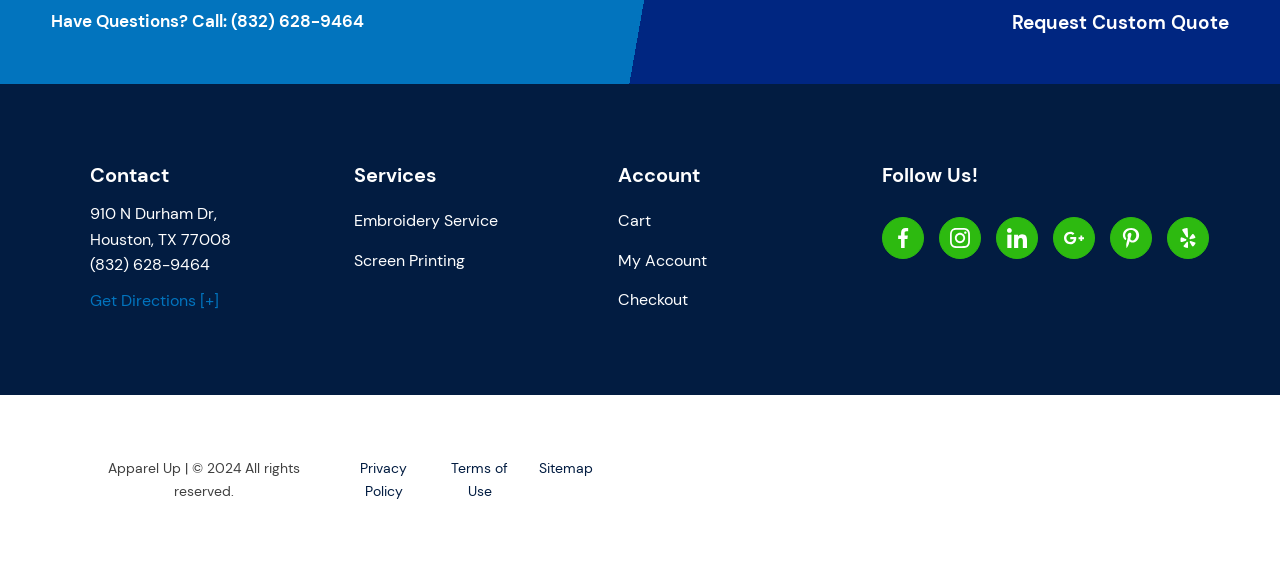Could you indicate the bounding box coordinates of the region to click in order to complete this instruction: "Follow us on Facebook".

[0.689, 0.384, 0.722, 0.458]